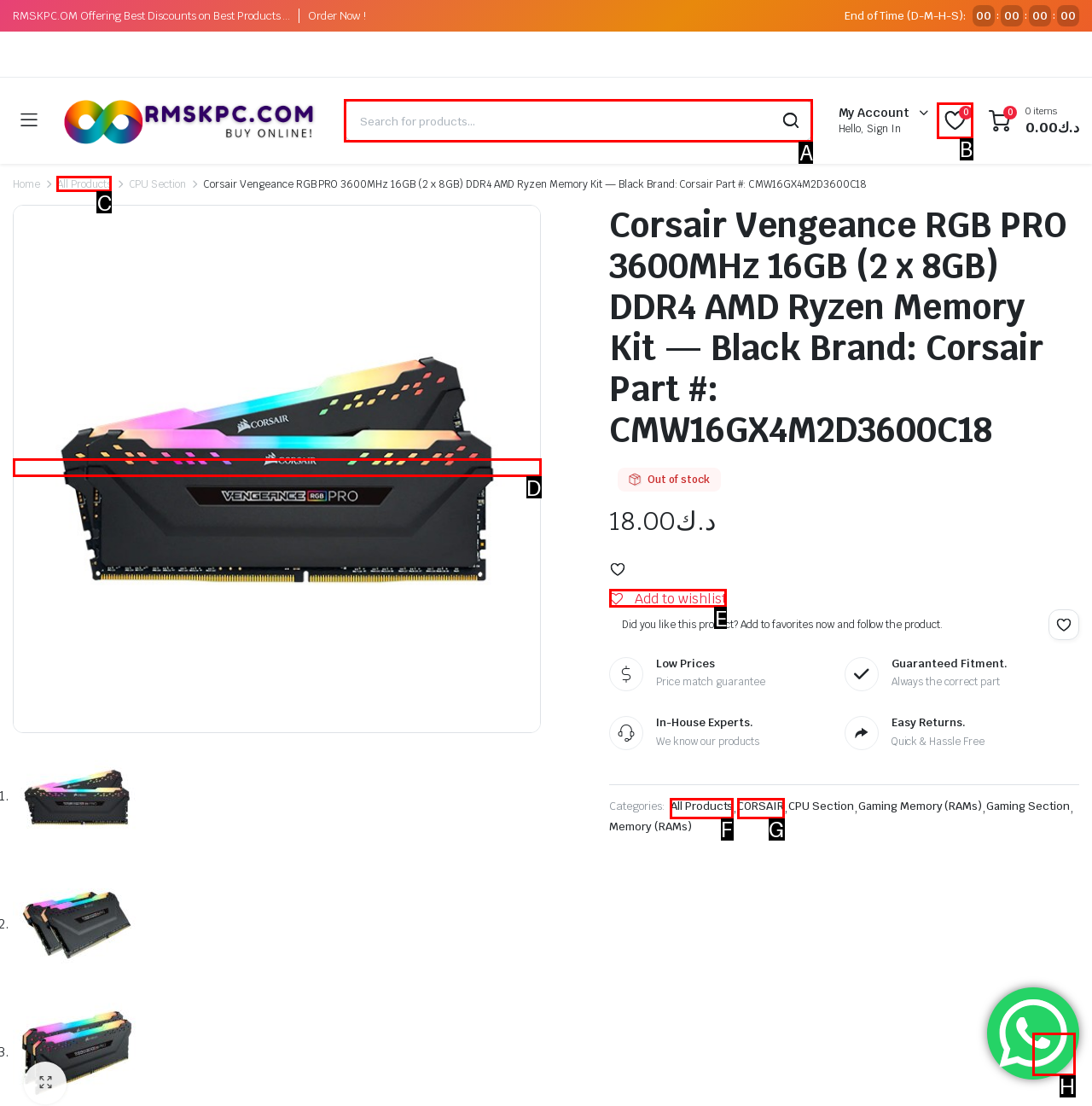Identify the HTML element that best fits the description: name="s" placeholder="Search for products...". Respond with the letter of the corresponding element.

A